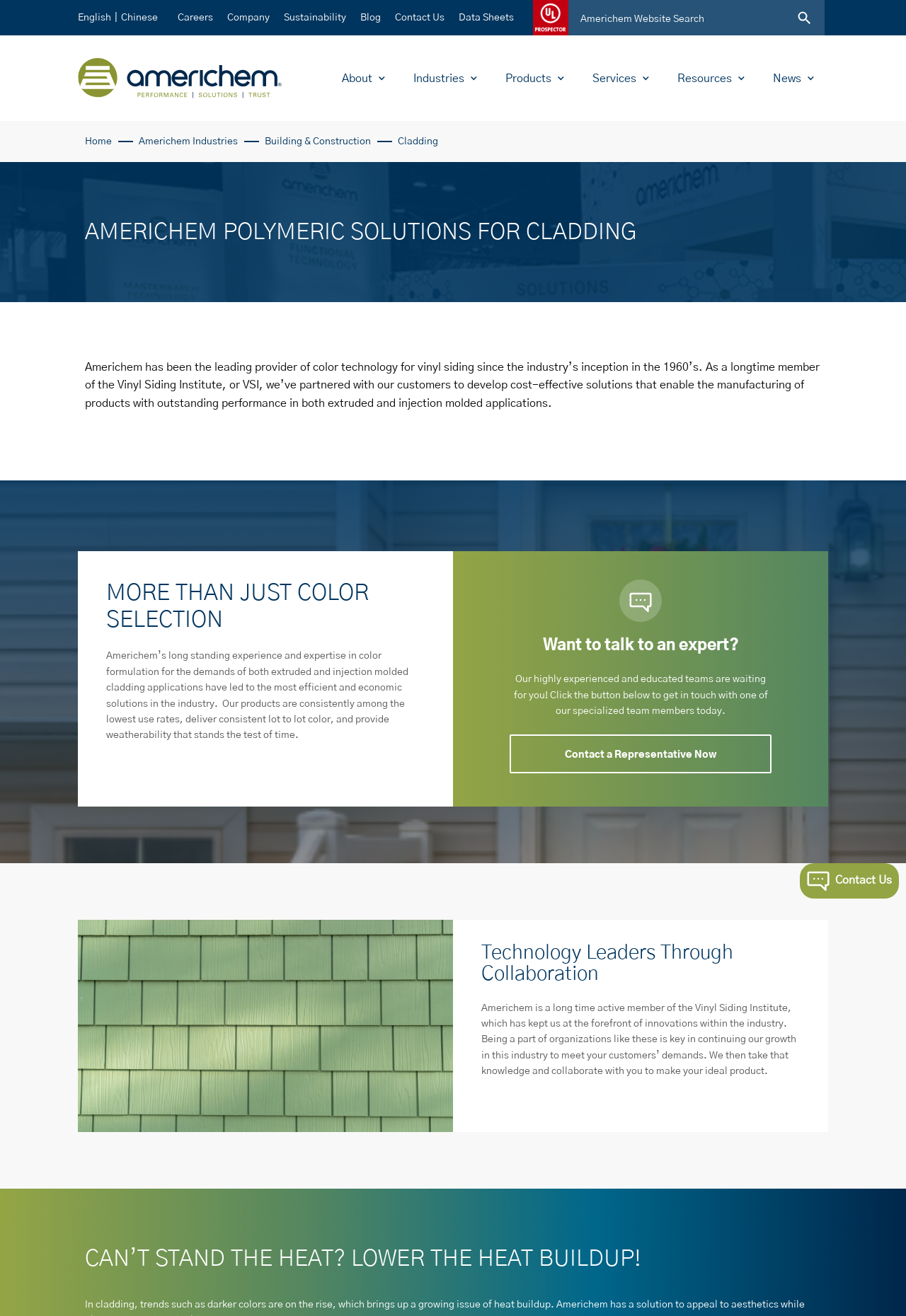Find the bounding box coordinates of the element's region that should be clicked in order to follow the given instruction: "Contact a representative now". The coordinates should consist of four float numbers between 0 and 1, i.e., [left, top, right, bottom].

[0.562, 0.558, 0.852, 0.587]